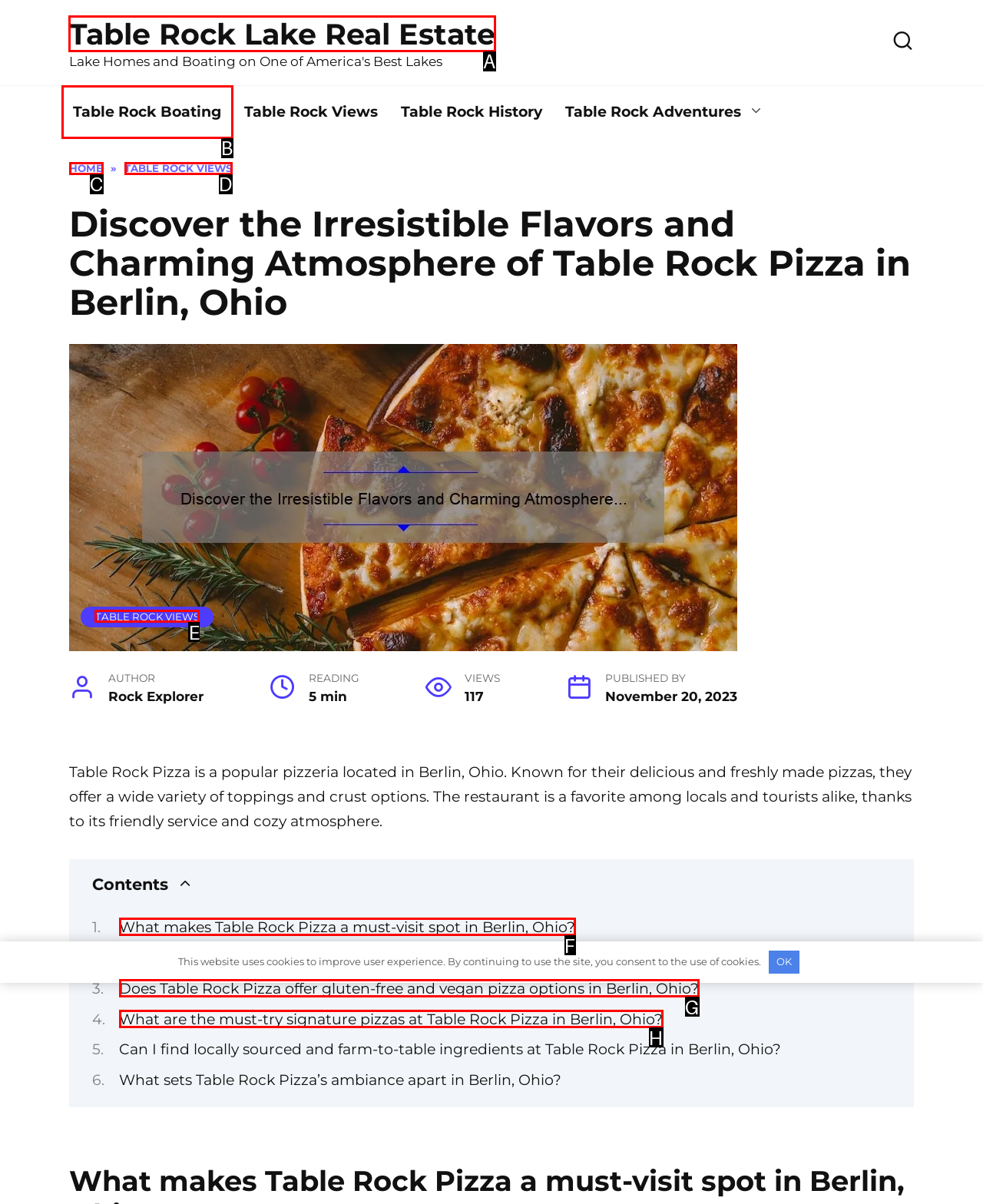Decide which HTML element to click to complete the task: Click on the link to Table Rock Lake Real Estate Provide the letter of the appropriate option.

A